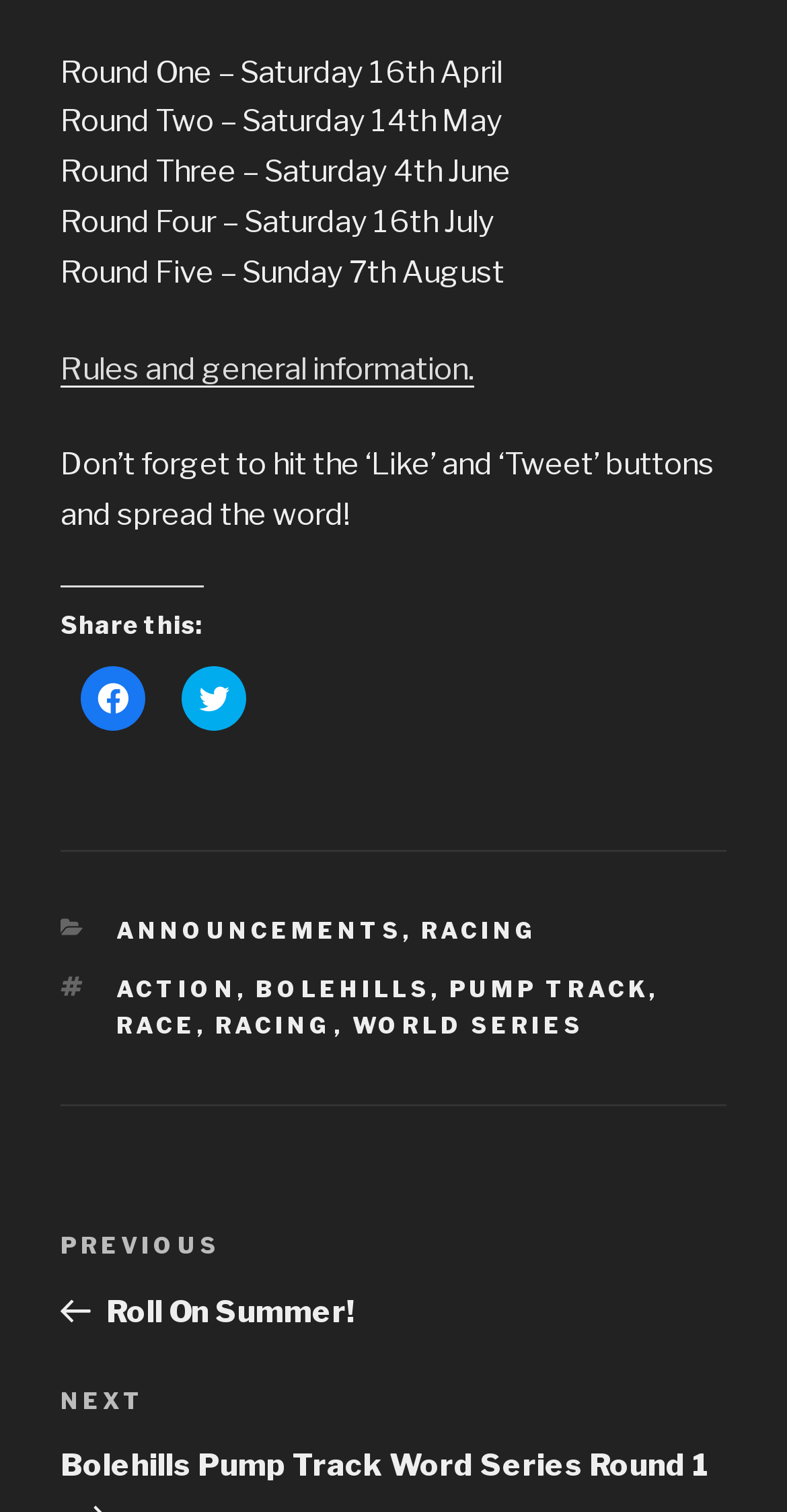Please identify the bounding box coordinates of the element that needs to be clicked to perform the following instruction: "Share on Facebook".

[0.103, 0.44, 0.185, 0.483]